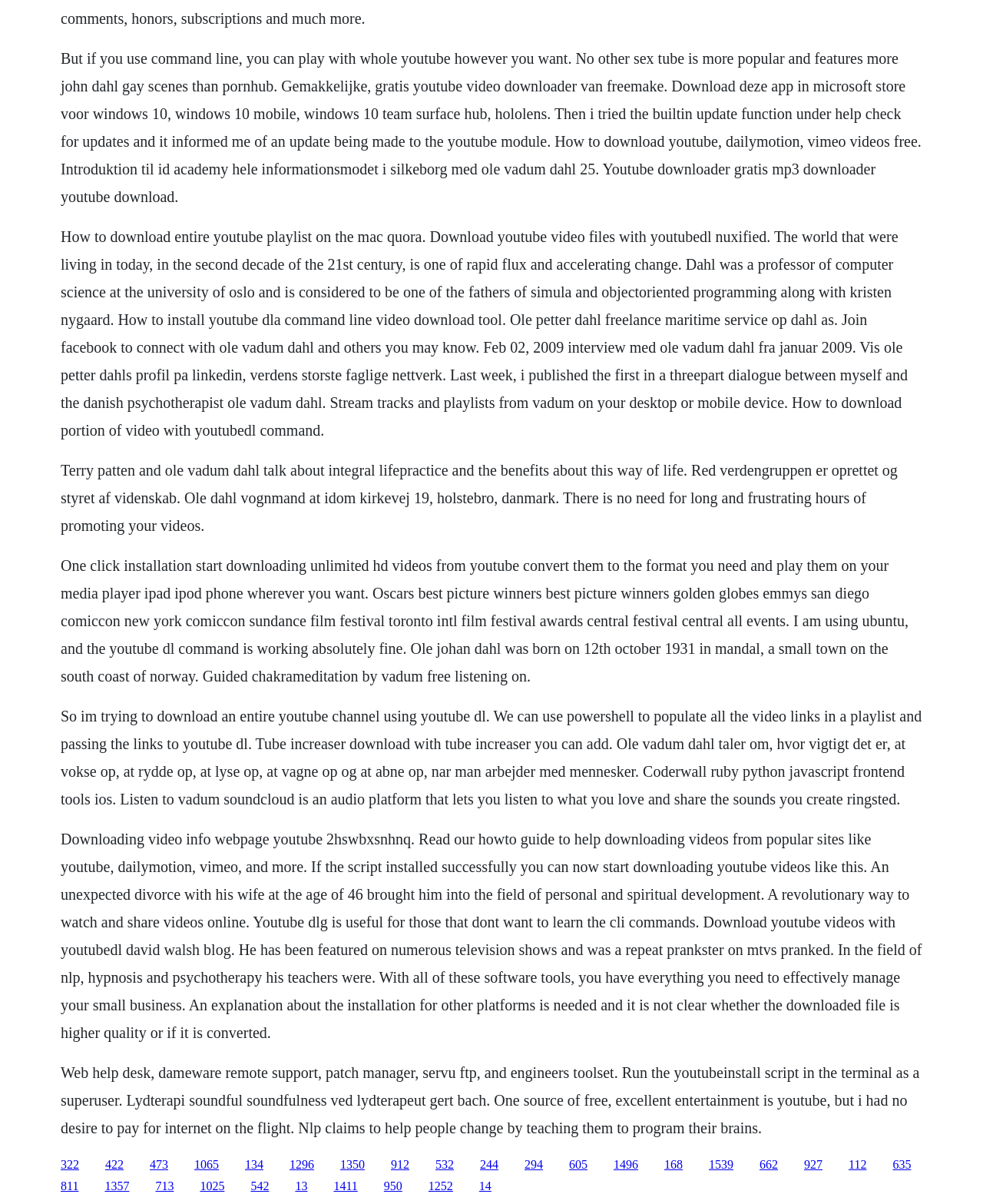Give a one-word or phrase response to the following question: What is the name of the professor of computer science mentioned on the webpage?

Ole Johan Dahl